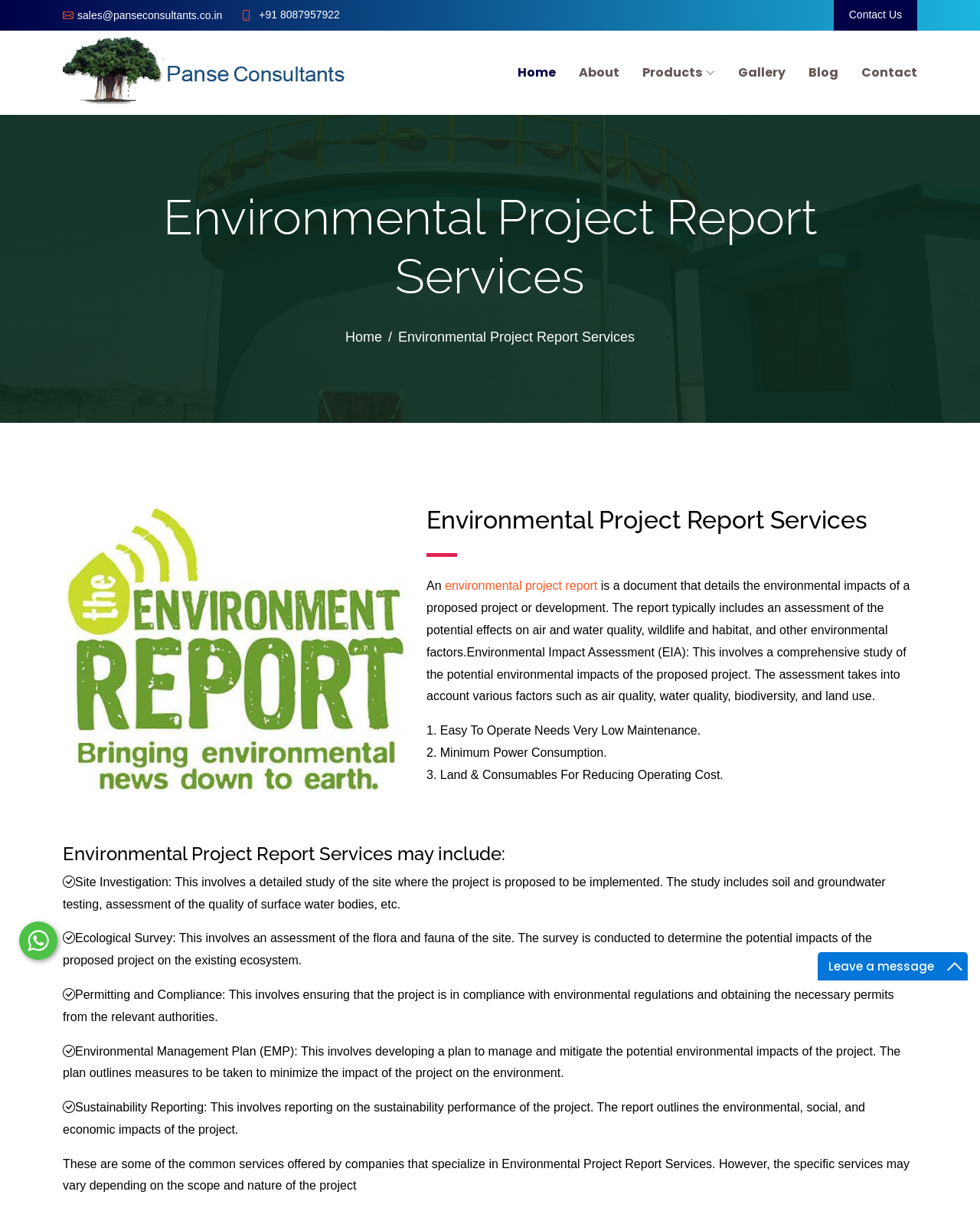Provide the bounding box coordinates of the HTML element this sentence describes: "About". The bounding box coordinates consist of four float numbers between 0 and 1, i.e., [left, top, right, bottom].

[0.567, 0.044, 0.632, 0.075]